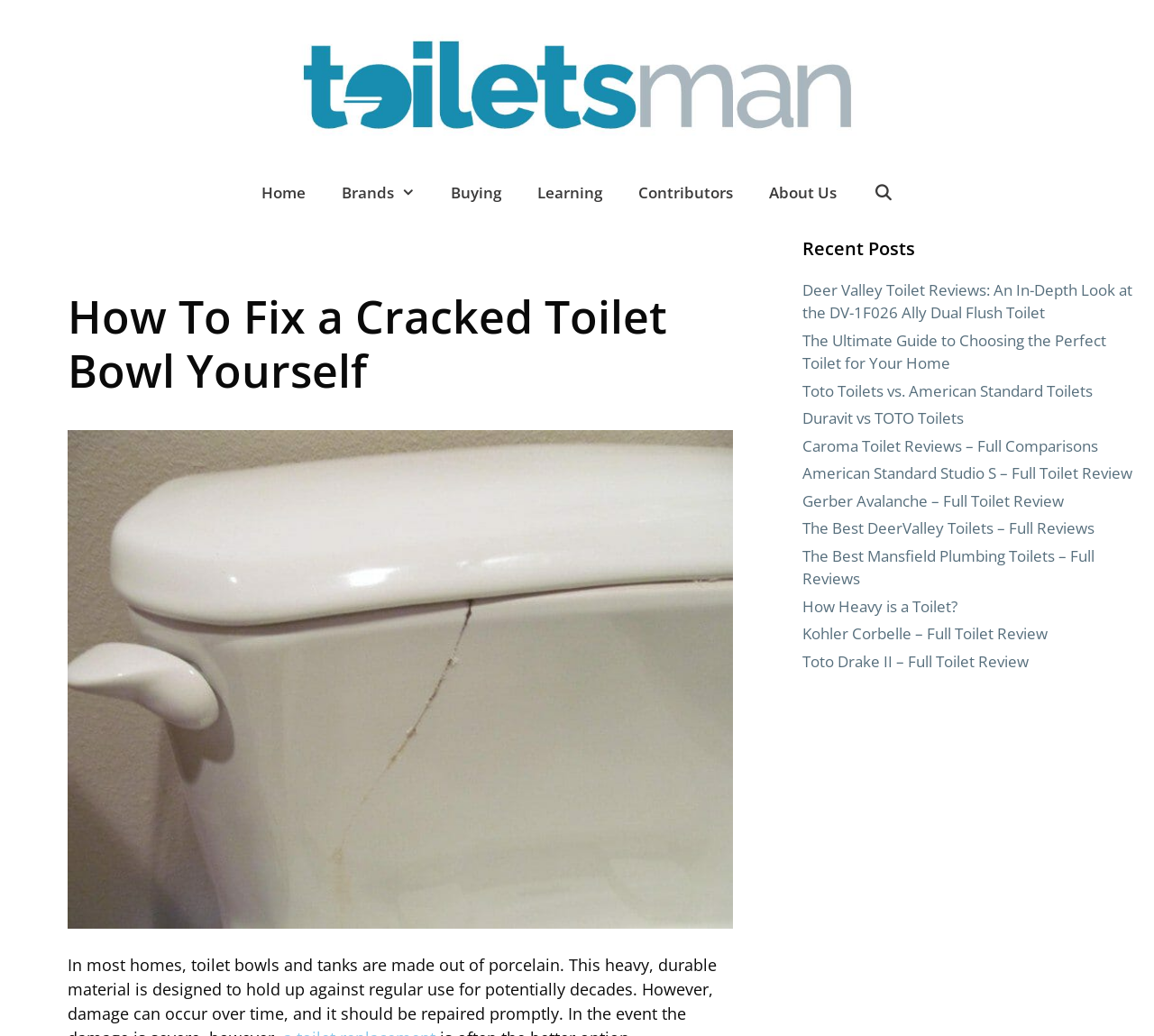Determine the bounding box coordinates of the clickable region to follow the instruction: "Read the article about Deer Valley Toilet Reviews".

[0.695, 0.27, 0.981, 0.312]